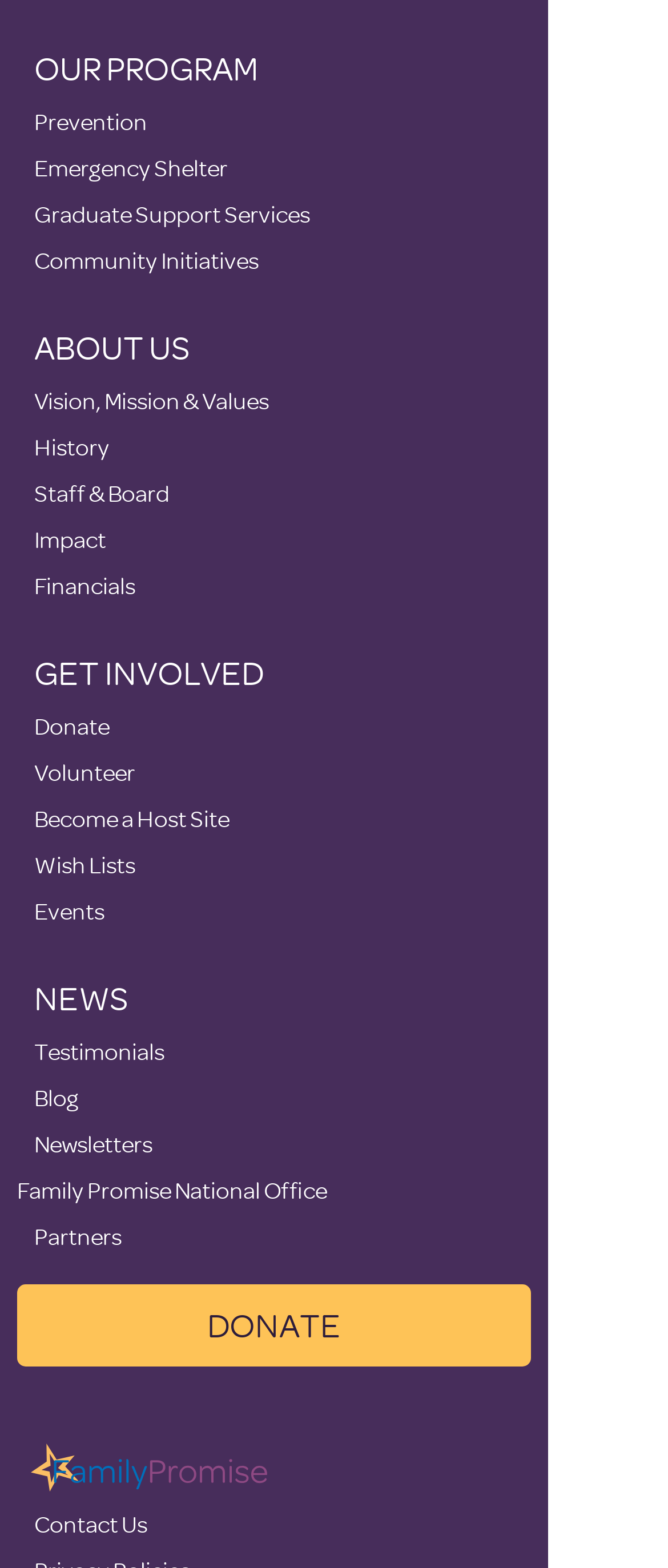How many links are there under 'OUR PROGRAM' section?
Respond with a short answer, either a single word or a phrase, based on the image.

4